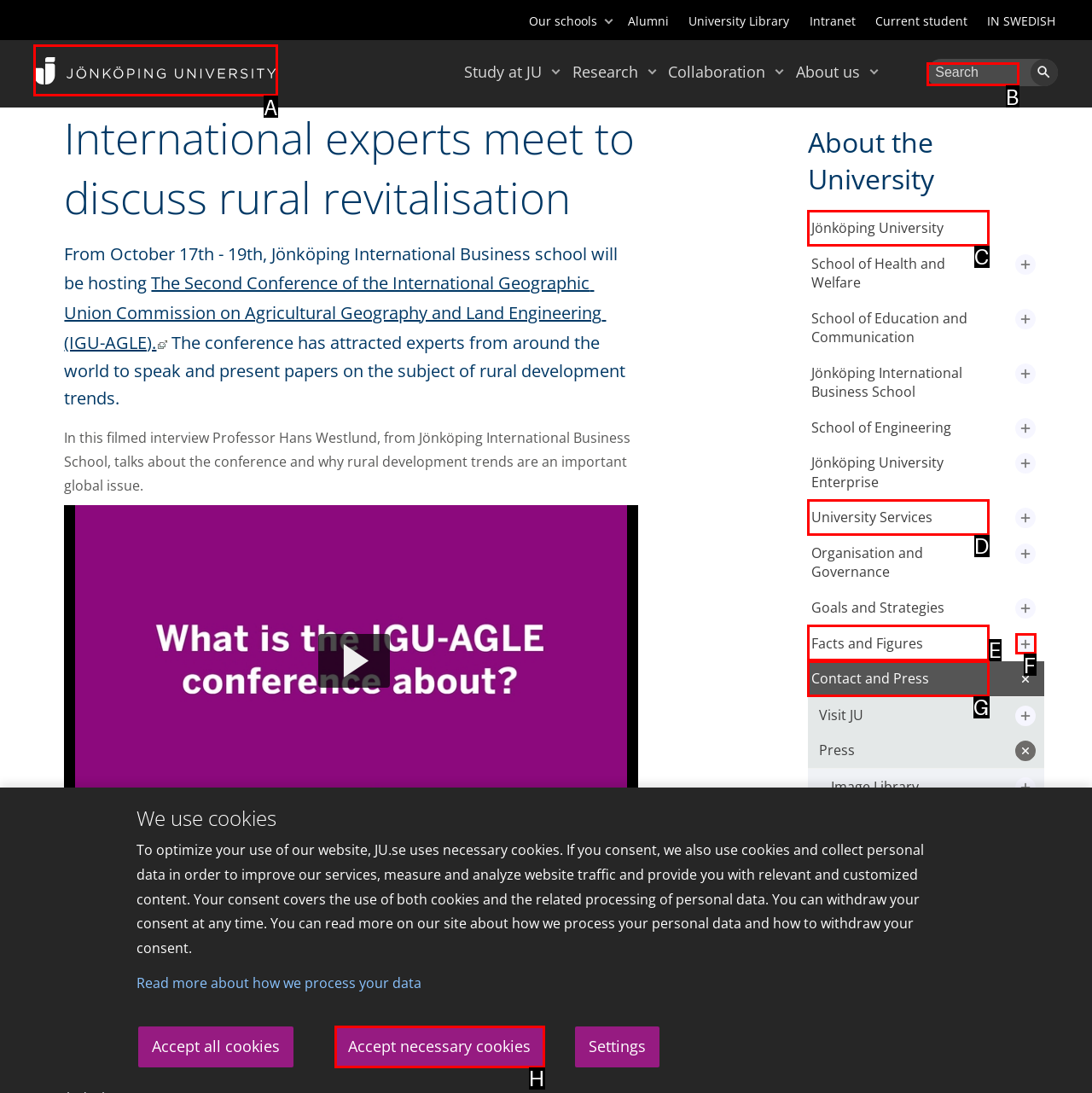Choose the letter of the UI element necessary for this task: Visit the Jönköping University homepage
Answer with the correct letter.

A